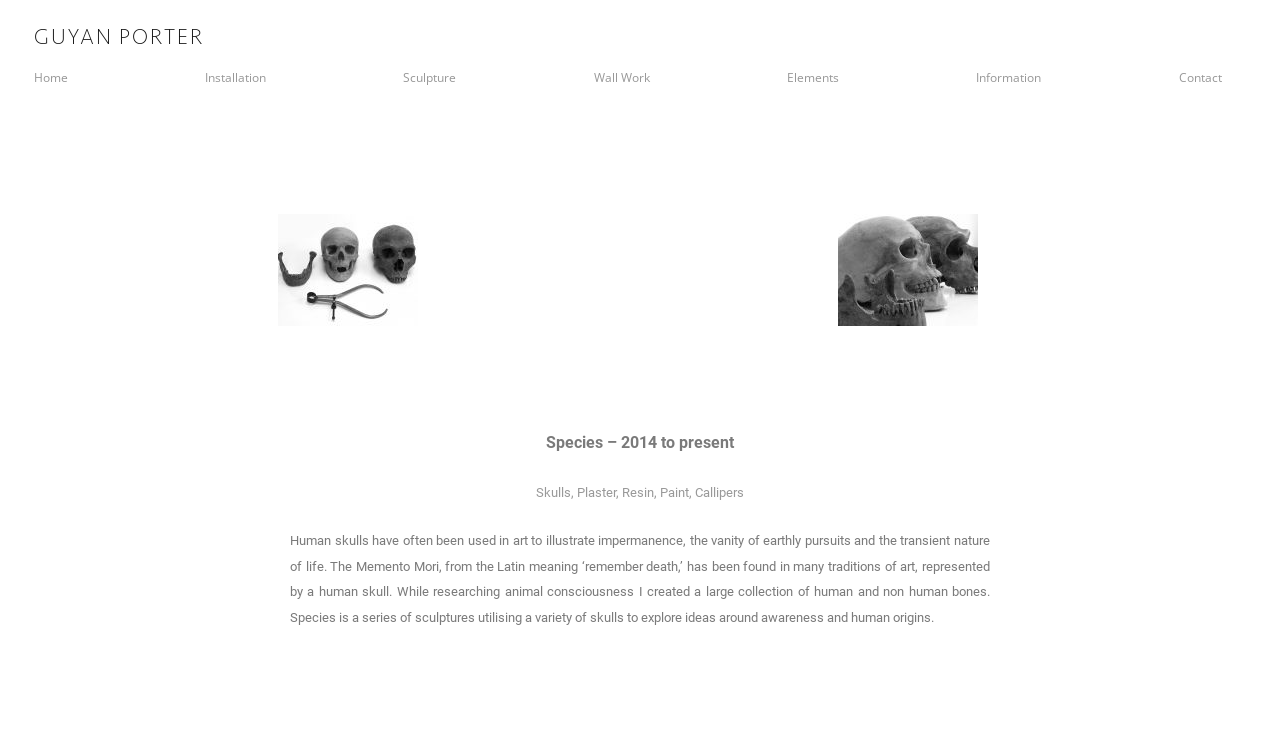What is the material used in the artwork 'Species'?
Based on the image, answer the question with as much detail as possible.

The material used in the artwork 'Species' is mentioned in the description of the artwork, which includes skulls, plaster, resin, paint, and callipers.